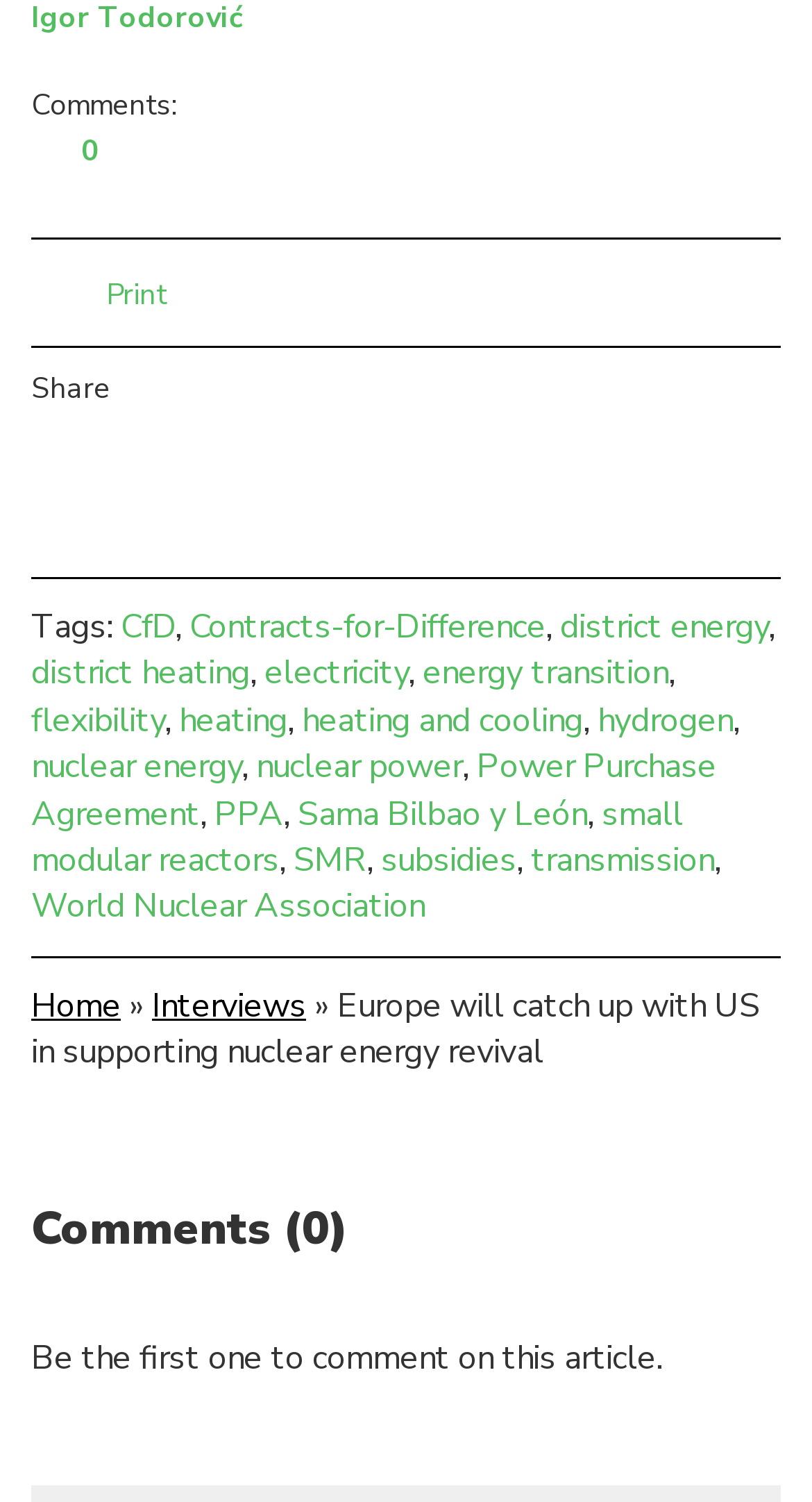Specify the bounding box coordinates of the area that needs to be clicked to achieve the following instruction: "Click the 'CfD' link".

[0.149, 0.402, 0.215, 0.433]